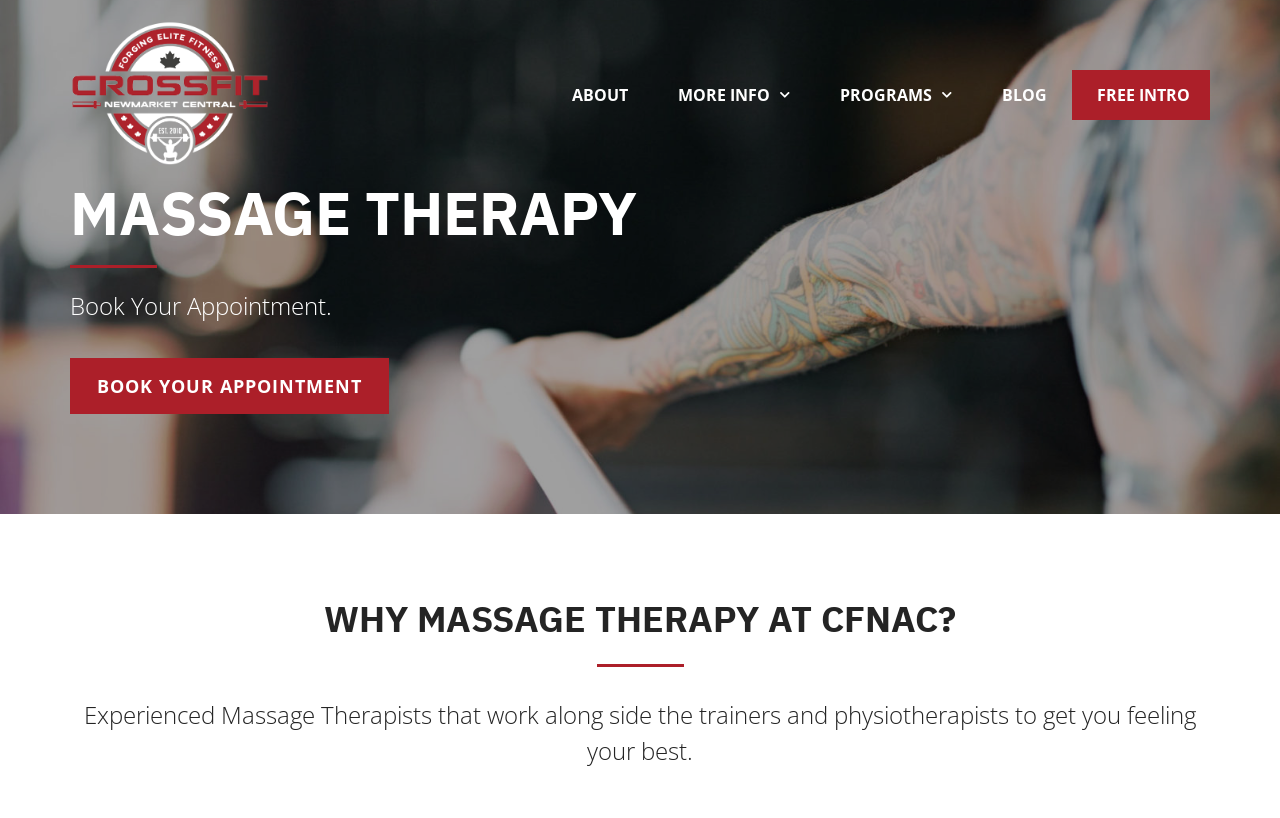Using the information in the image, could you please answer the following question in detail:
How many sections are there on the webpage?

There are 2 main sections on the webpage, which are the introduction section with the heading 'MASSAGE THERAPY' and the benefits section with the heading 'WHY MASSAGE THERAPY AT CFNAC?'.